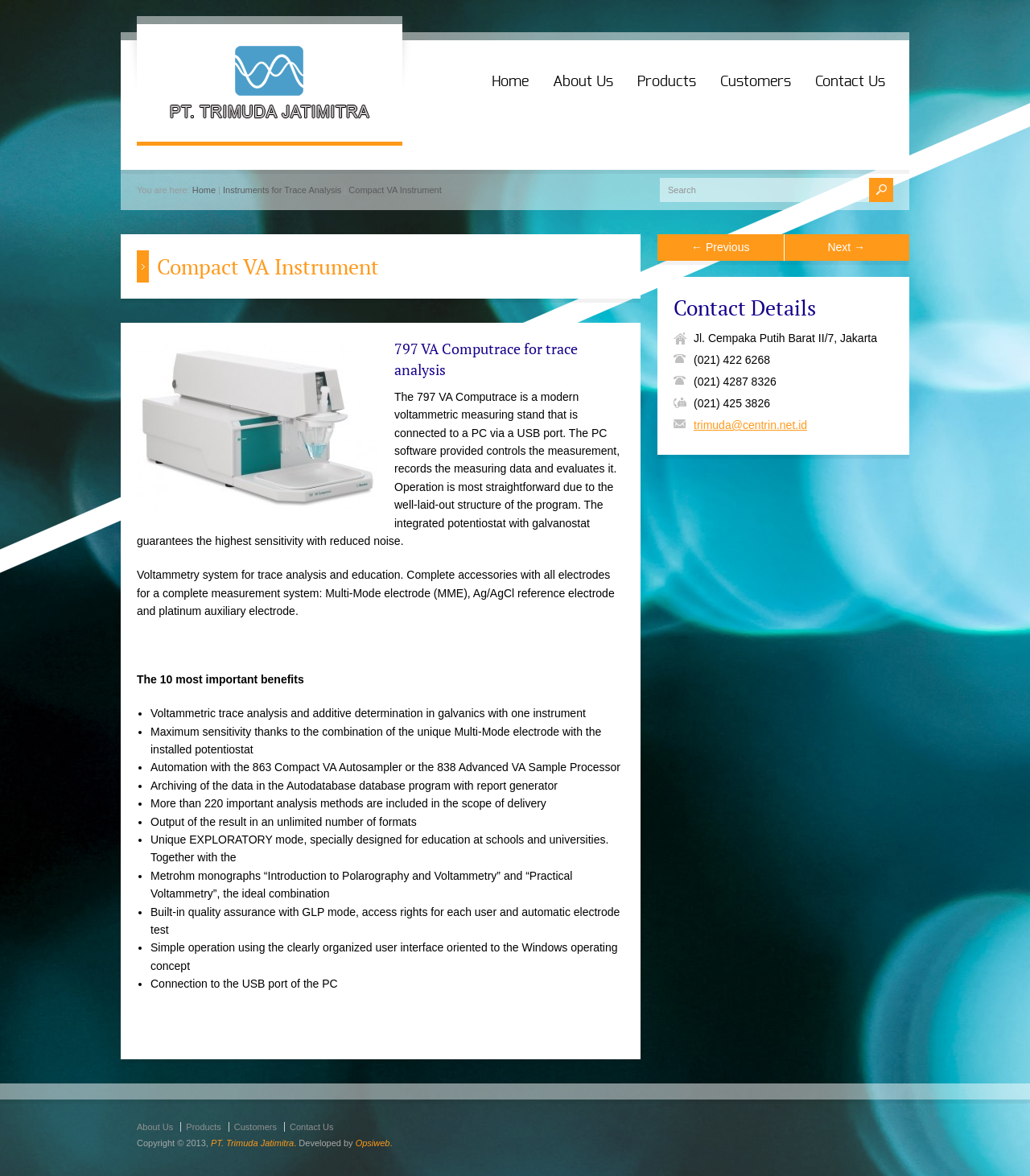Generate a comprehensive caption for the webpage you are viewing.

This webpage is about the 797 VA Computrace, a modern voltammetric measuring stand for trace analysis. At the top, there is a logo and a navigation menu with links to "Home", "About Us", "Products", "Customers", and "Contact Us". Below the navigation menu, there is a breadcrumb trail showing the current page's location.

The main content area is divided into two sections. The left section has a heading "Compact VA Instrument" and a brief description of the product. Below the description, there are two paragraphs of text explaining the features and benefits of the 797 VA Computrace. The text is accompanied by a list of 10 benefits, each marked with a bullet point.

The right section has a heading "Contact Details" and displays the company's address, phone numbers, and email address.

At the bottom of the page, there is a footer section with links to "About Us", "Products", "Customers", and "Contact Us", as well as a copyright notice and a mention of the website's developer.

Throughout the page, there are several links to other pages, including "Instruments for Trace Analysis", "Compact VA Instrument", and "← Previous" and "Next →" navigation links. There is also a search box at the top right corner of the page.